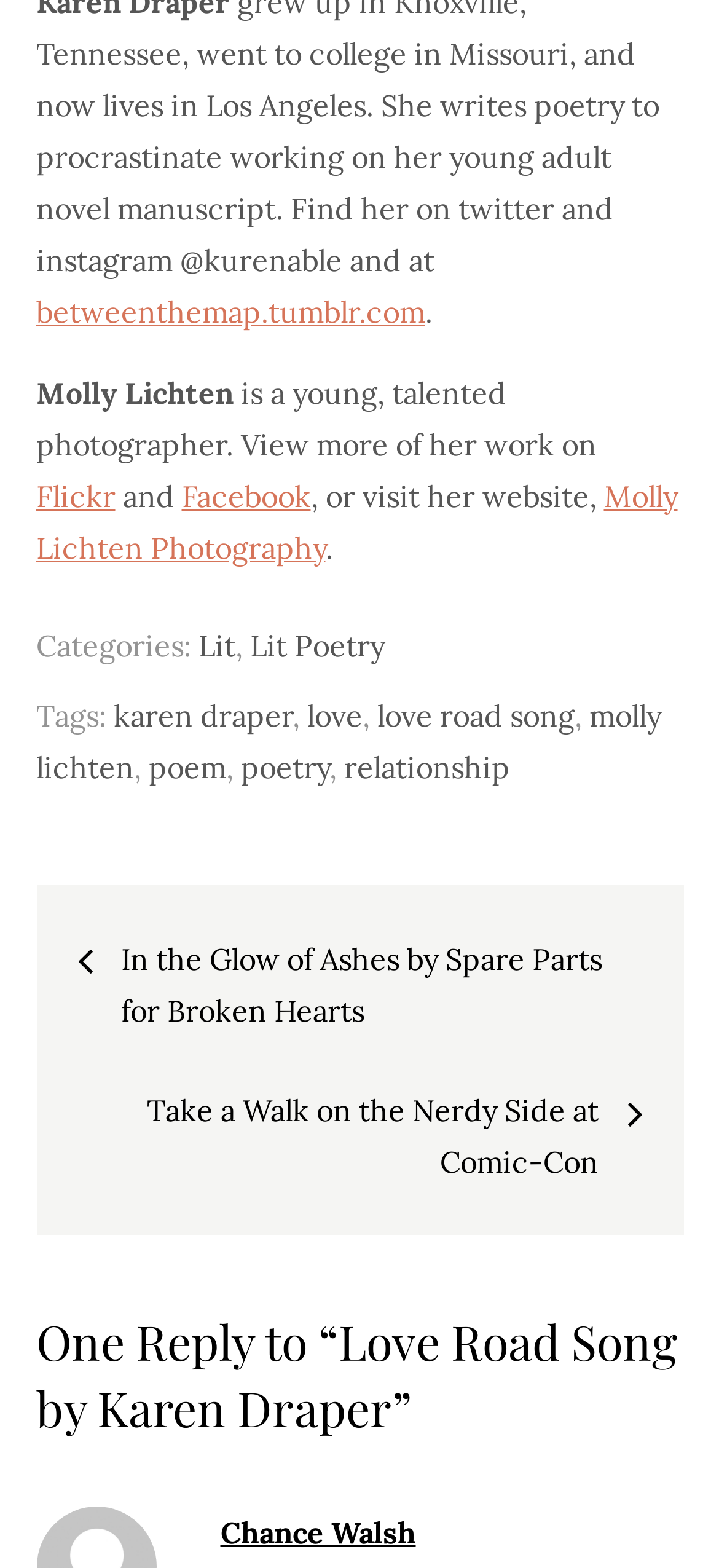Locate the bounding box coordinates of the element I should click to achieve the following instruction: "check out Molly Lichten's Photography website".

[0.05, 0.304, 0.942, 0.361]